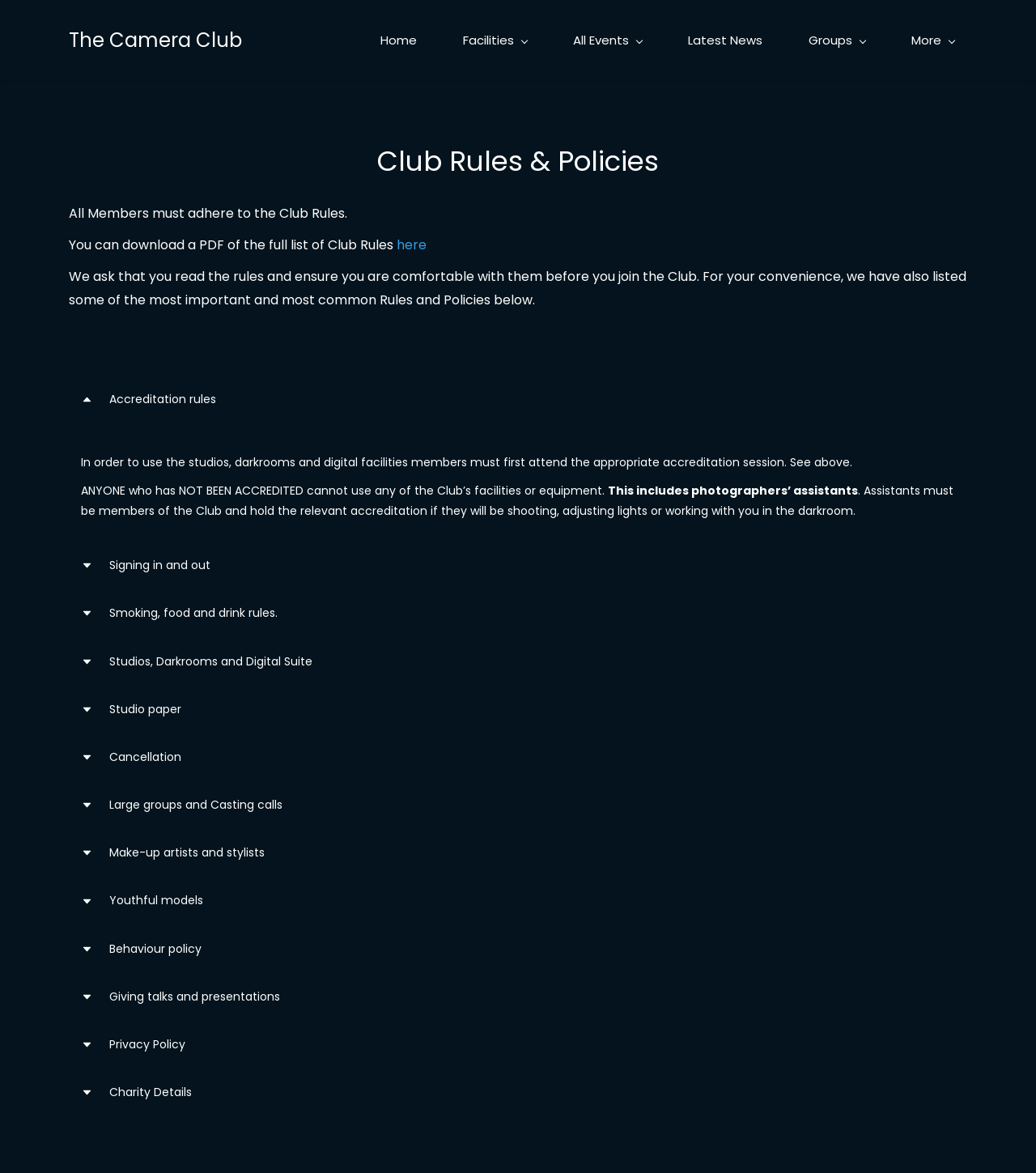Utilize the details in the image to give a detailed response to the question: Can animals be brought into the studio?

The webpage states that no animals are allowed in the studio except domestic animals upon prior agreement with the Studio Secretary, and only assistance dogs are allowed in any other part of the Club. This is mentioned in the static text element with the bounding box coordinates [0.078, 0.646, 0.905, 0.682].